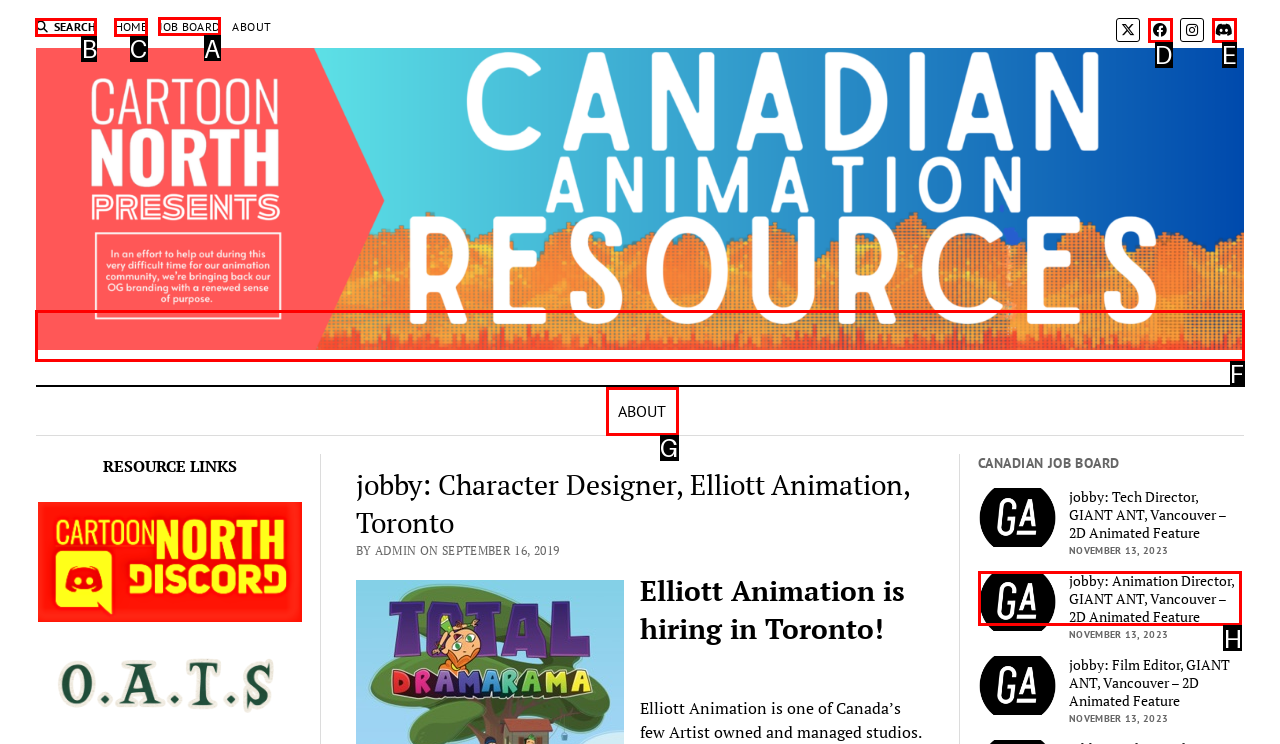Identify the correct UI element to click on to achieve the task: View the job board. Provide the letter of the appropriate element directly from the available choices.

A